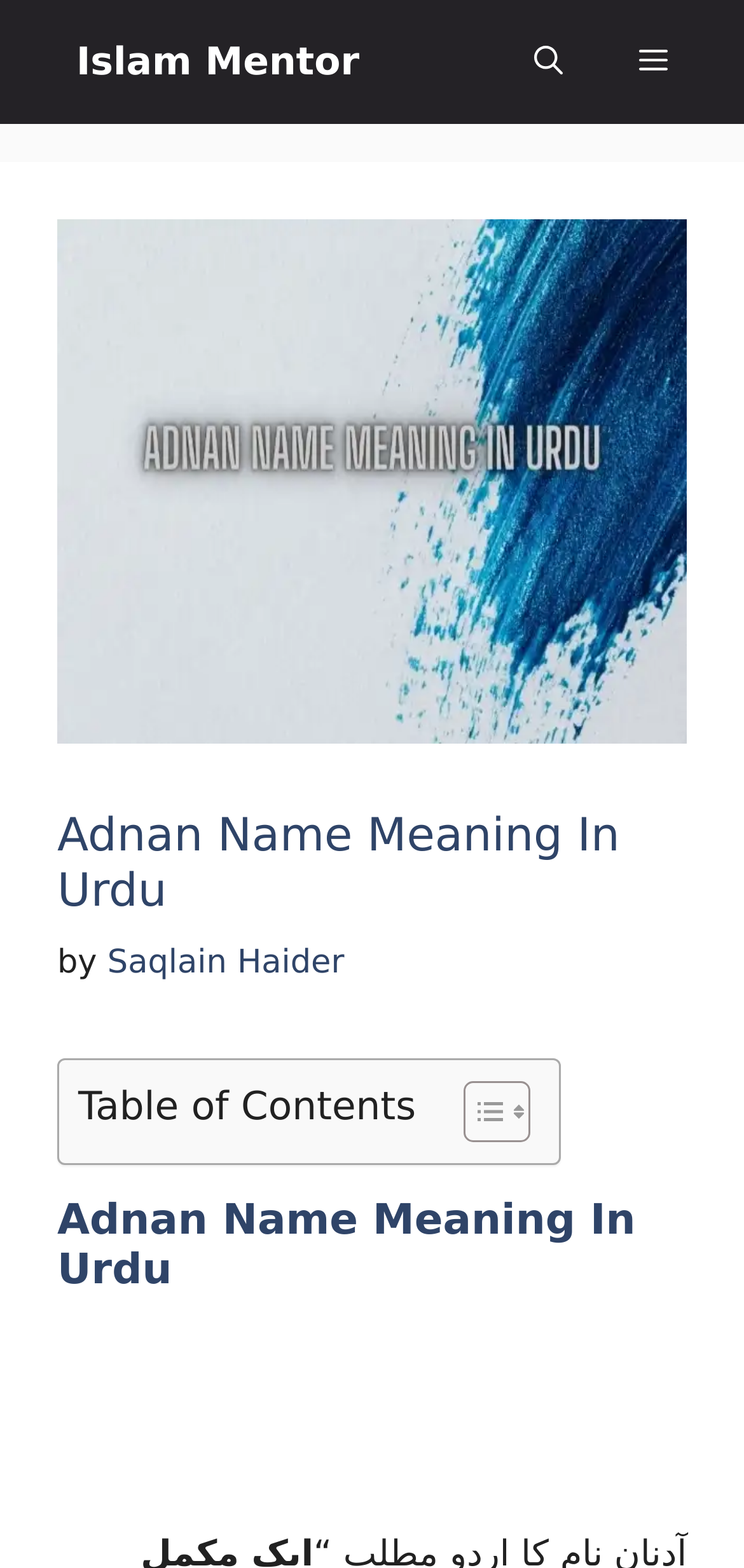Please identify and generate the text content of the webpage's main heading.

Adnan Name Meaning In Urdu